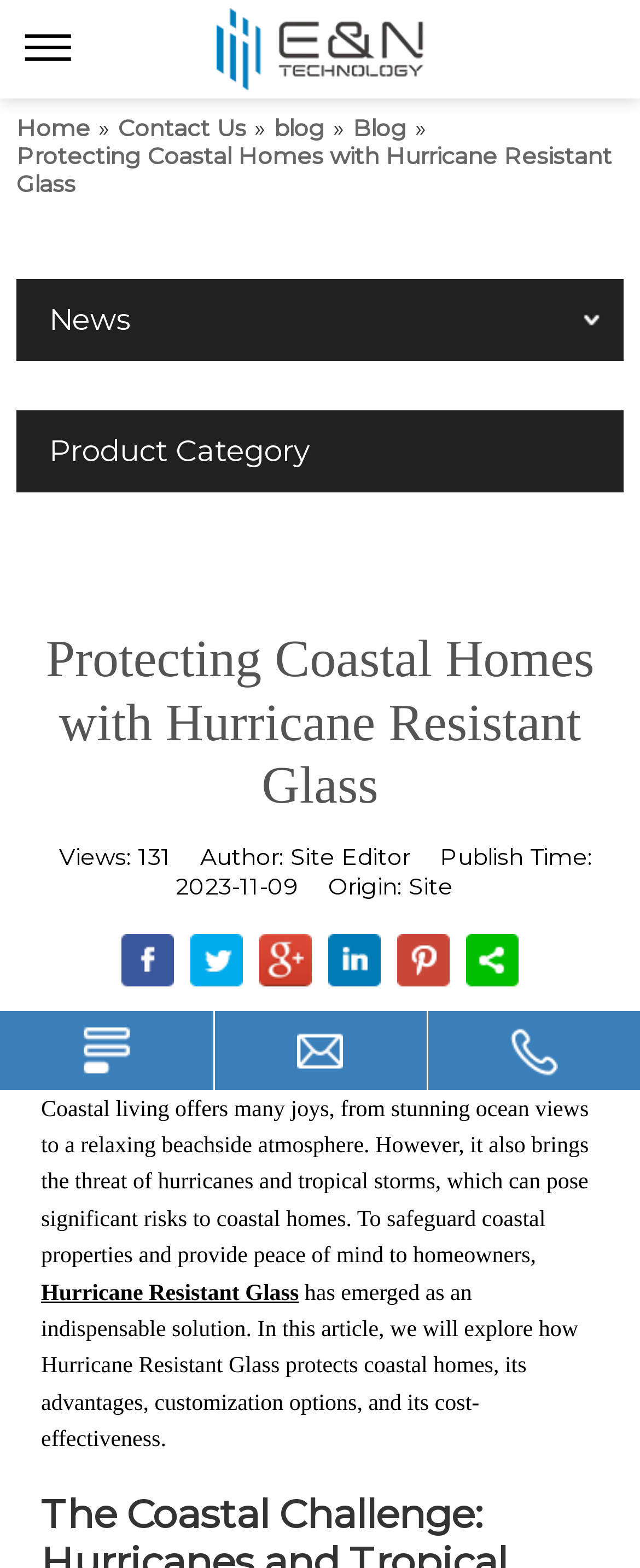Elaborate on the information and visuals displayed on the webpage.

The webpage is about "Protecting Coastal Homes with Hurricane Resistant Glass" by E&N Film. At the top, there is an image of the E&N Film logo, taking up about a quarter of the screen width. Below the logo, there is a navigation menu with links to "Home", "Contact Us", "blog", and "Blog", separated by "»" symbols. 

On the left side, there are three headings: "News", "Product Category", and "Protecting Coastal Homes with Hurricane Resistant Glass", which seems to be the main topic of the page. 

Below the headings, there is a section with metadata about the article, including the number of views (131), author (Site Editor), publish time (2023-11-09), and origin (Site). 

The main content of the page is a long paragraph of text that discusses the importance of protecting coastal homes from hurricanes and tropical storms, and how Hurricane Resistant Glass can provide a solution. The text also includes a link to "Hurricane Resistant Glass" for further information. 

There are also three empty links scattered throughout the page, but they do not seem to have any descriptive text or functionality.